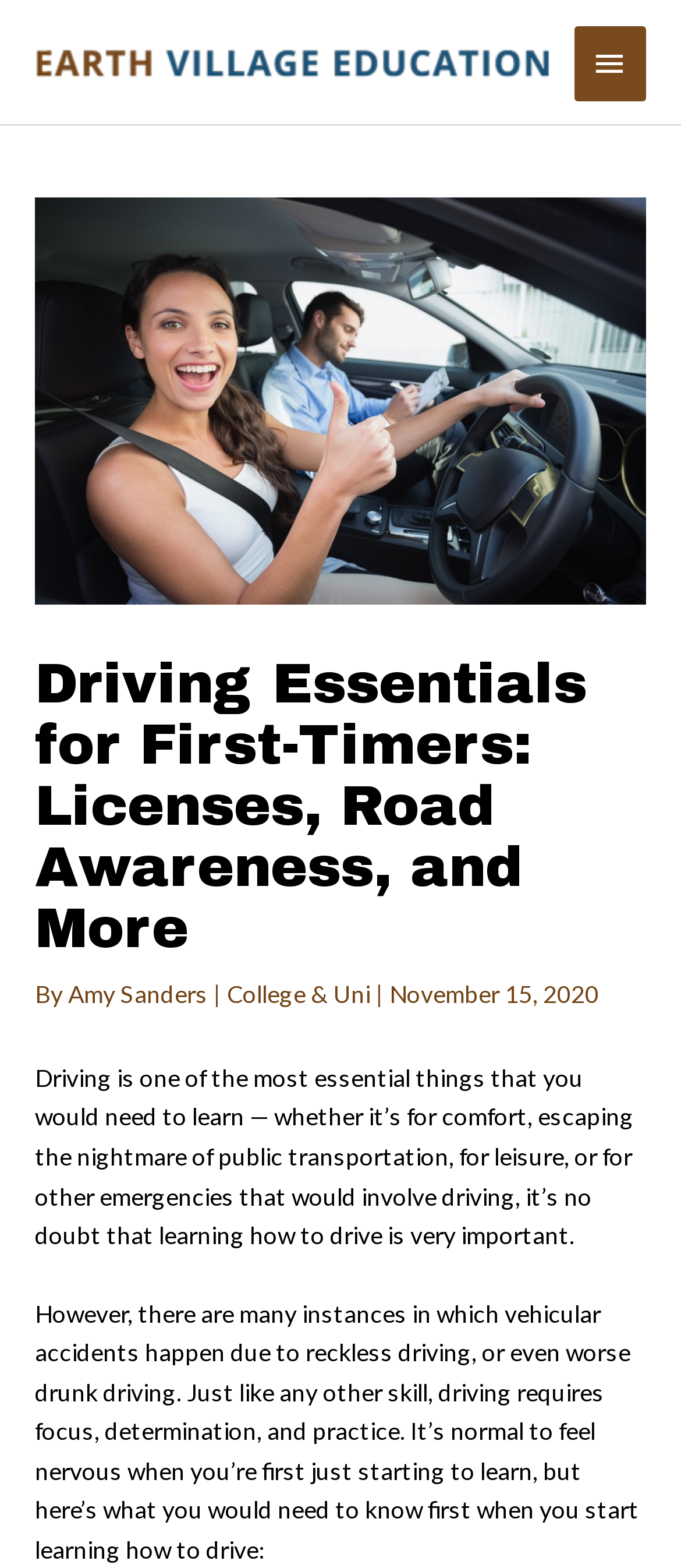Extract the main heading text from the webpage.

Driving Essentials for First-Timers: Licenses, Road Awareness, and More